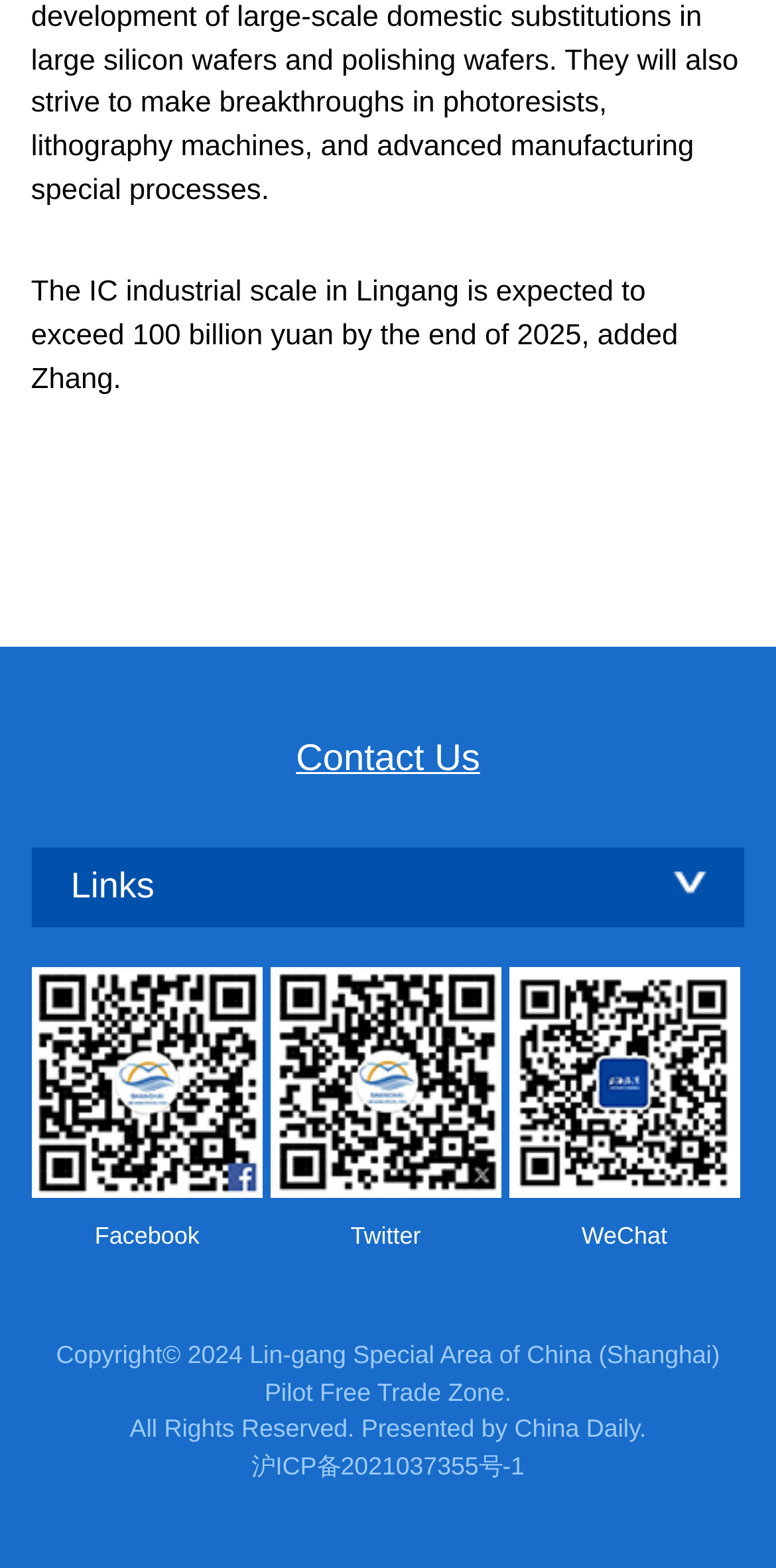Locate and provide the bounding box coordinates for the HTML element that matches this description: "Contact Us".

[0.381, 0.469, 0.619, 0.496]